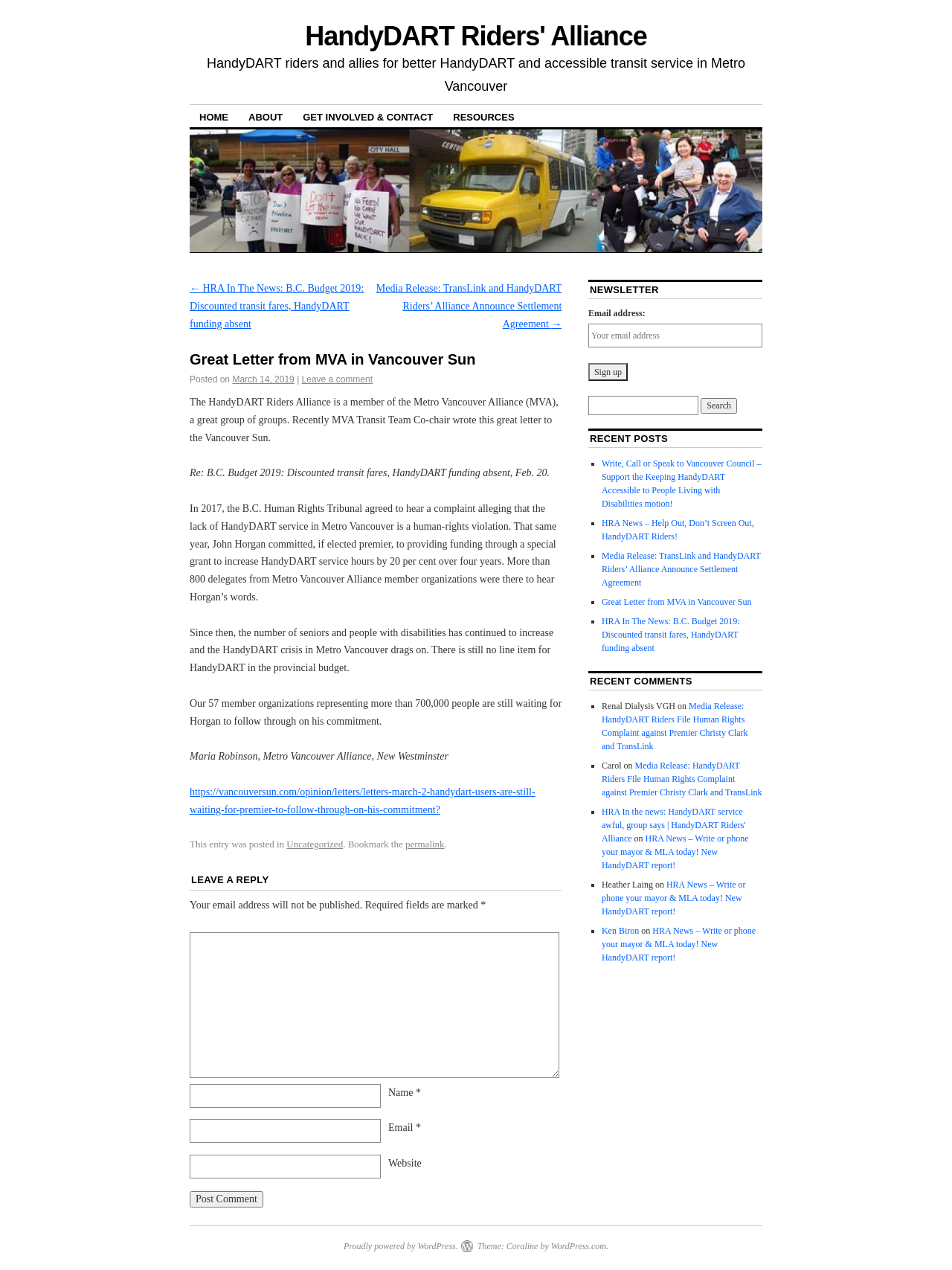Determine the bounding box coordinates of the section to be clicked to follow the instruction: "Search for:". The coordinates should be given as four float numbers between 0 and 1, formatted as [left, top, right, bottom].

[0.618, 0.312, 0.734, 0.327]